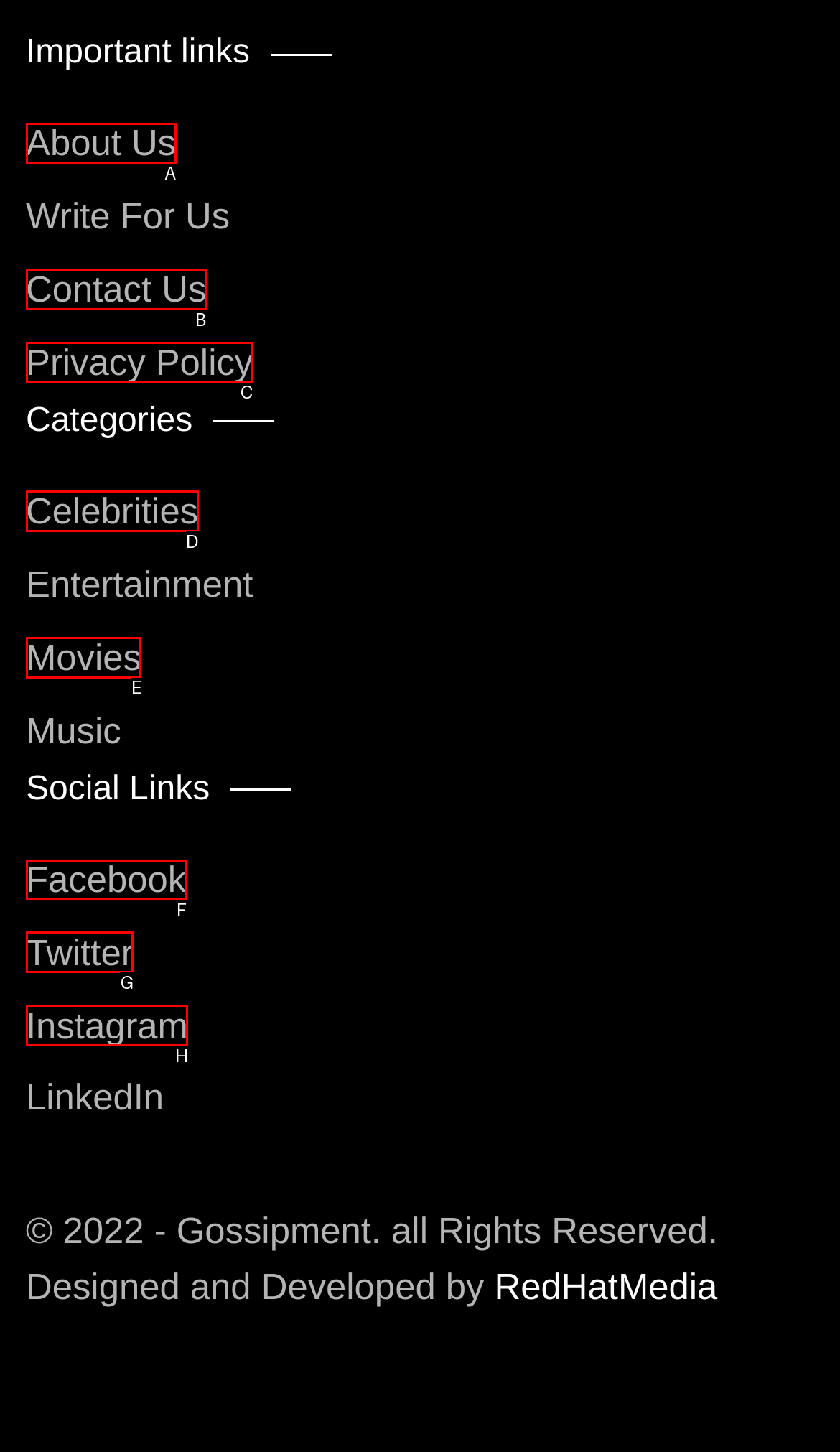Identify the correct option to click in order to complete this task: Follow on Facebook
Answer with the letter of the chosen option directly.

F